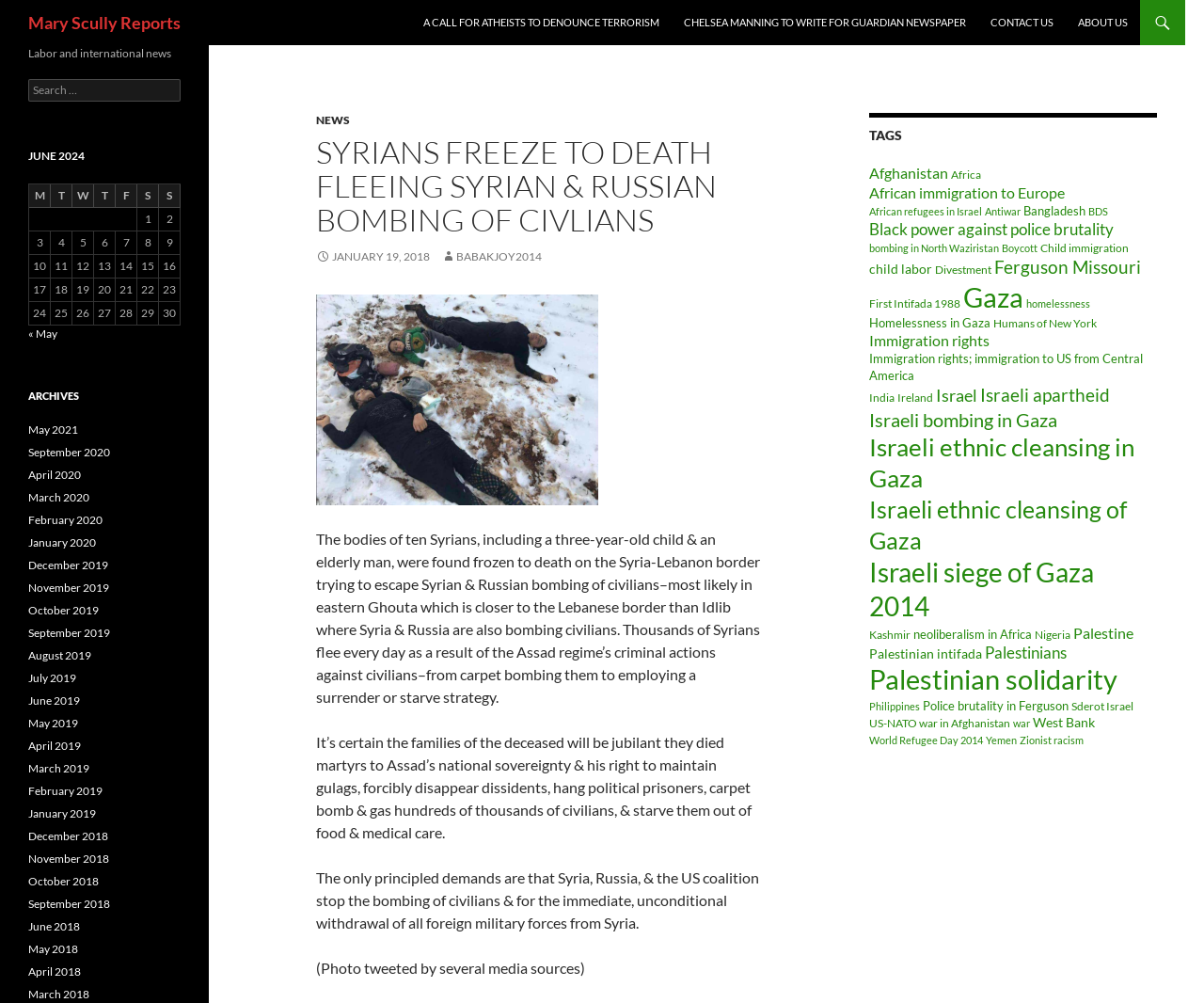Show the bounding box coordinates of the region that should be clicked to follow the instruction: "Search for something."

[0.023, 0.079, 0.15, 0.101]